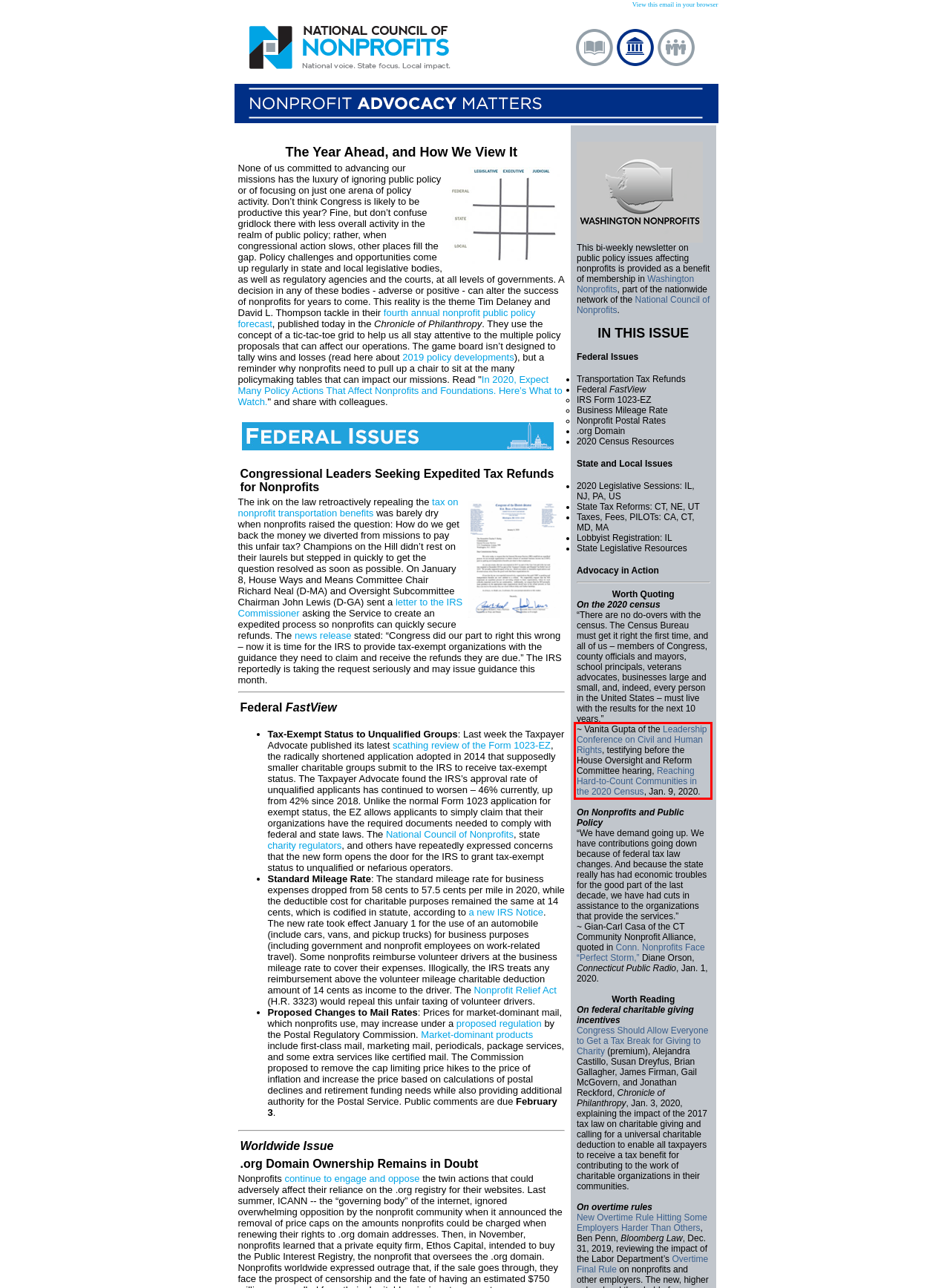Please examine the webpage screenshot containing a red bounding box and use OCR to recognize and output the text inside the red bounding box.

~ Vanita Gupta of the Leadership Conference on Civil and Human Rights, testifying before the House Oversight and Reform Committee hearing, Reaching Hard-to-Count Communities in the 2020 Census, Jan. 9, 2020.